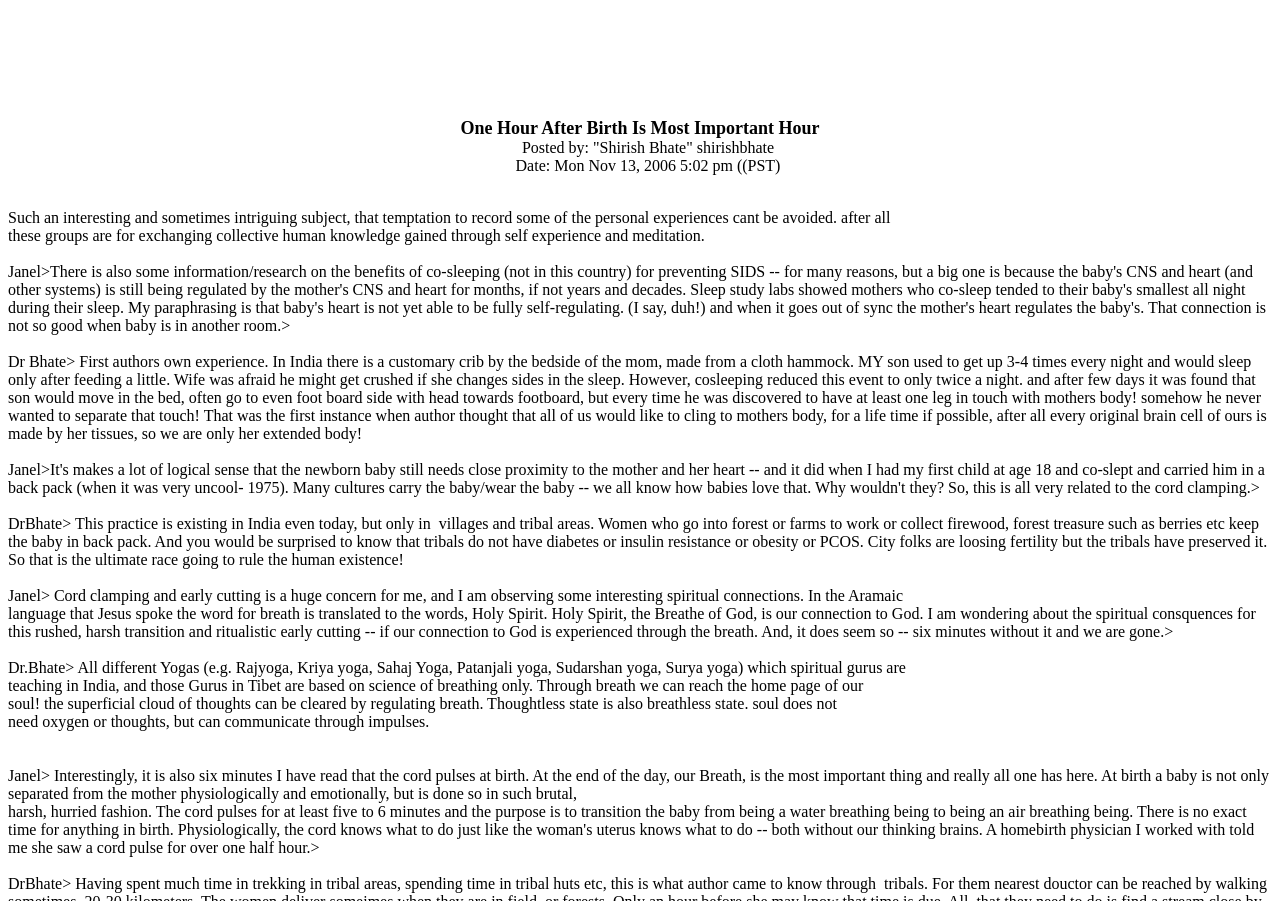What is the topic of Janel's concern?
Please answer the question as detailed as possible.

I identified Janel's concern by reading the text 'Janel> Cord clamping and early cutting is a huge concern for me...' which explicitly states the topic of Janel's concern.